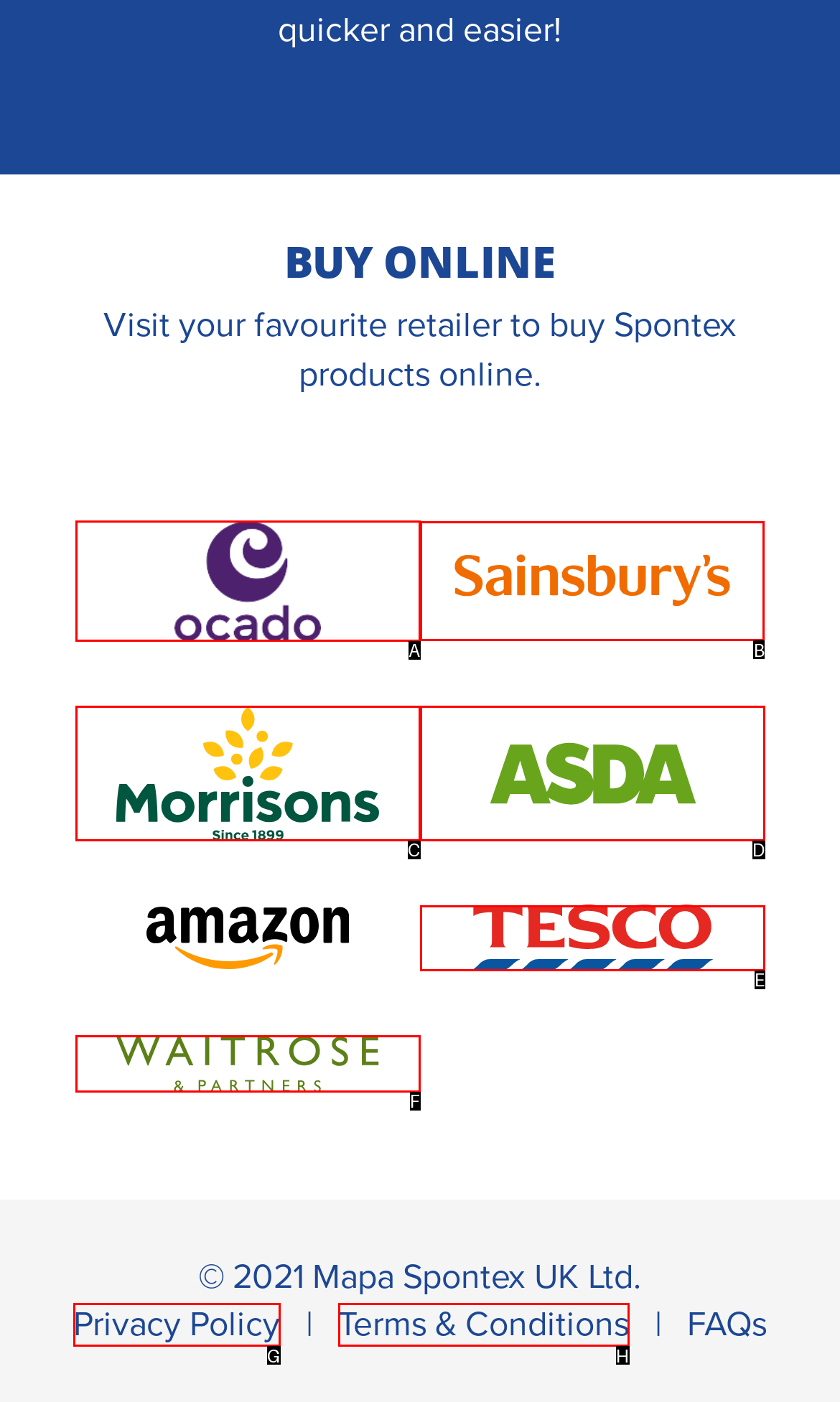Determine which HTML element to click for this task: Go to Sainsbury’s online store Provide the letter of the selected choice.

B